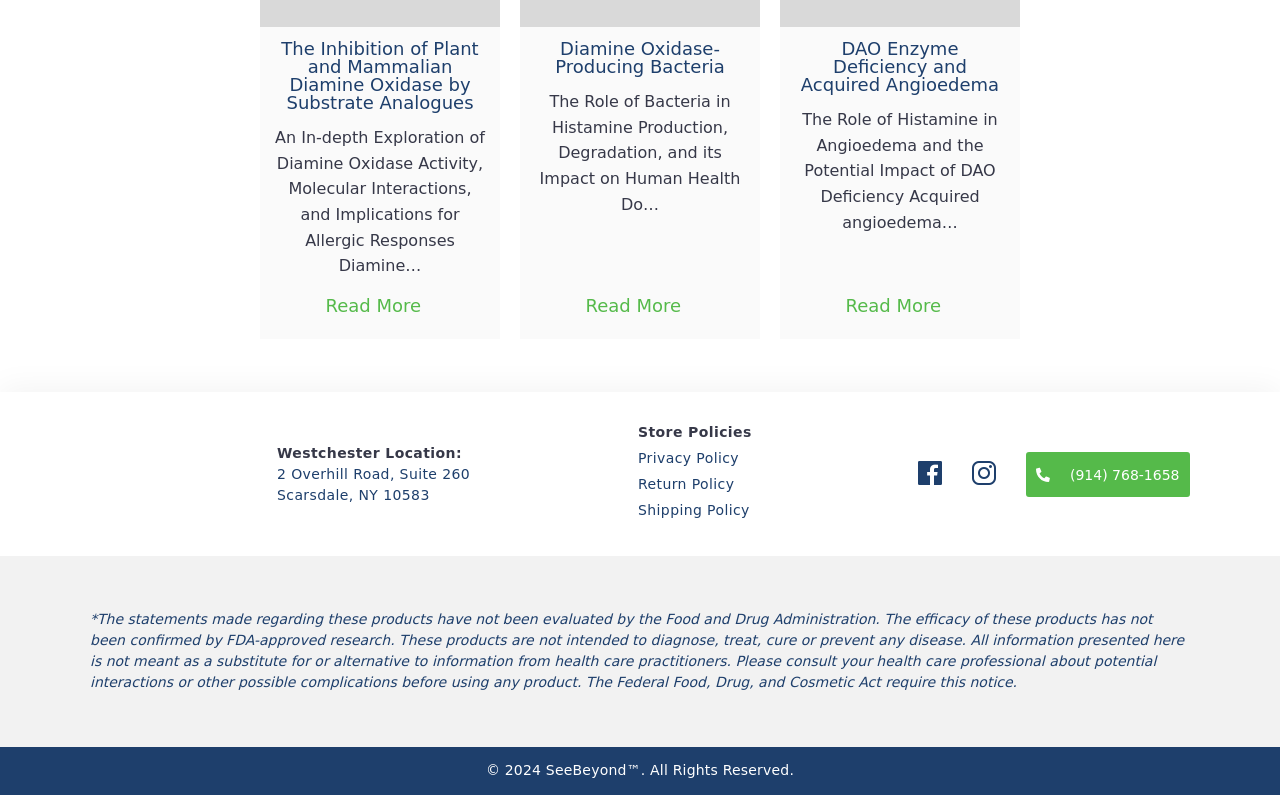Determine the coordinates of the bounding box that should be clicked to complete the instruction: "View the Privacy Policy". The coordinates should be represented by four float numbers between 0 and 1: [left, top, right, bottom].

[0.498, 0.567, 0.577, 0.587]